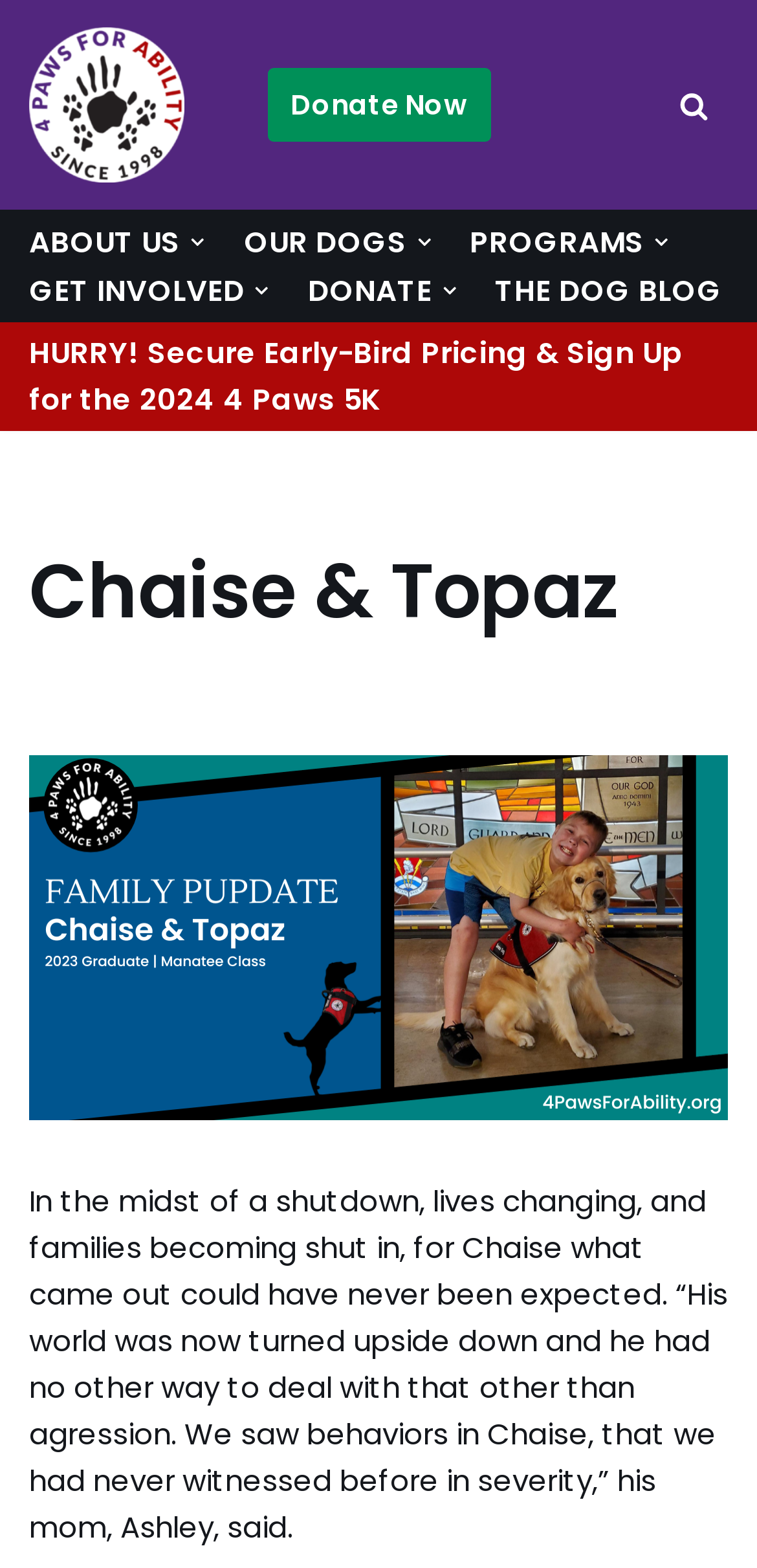Determine the main headline of the webpage and provide its text.

Chaise & Topaz